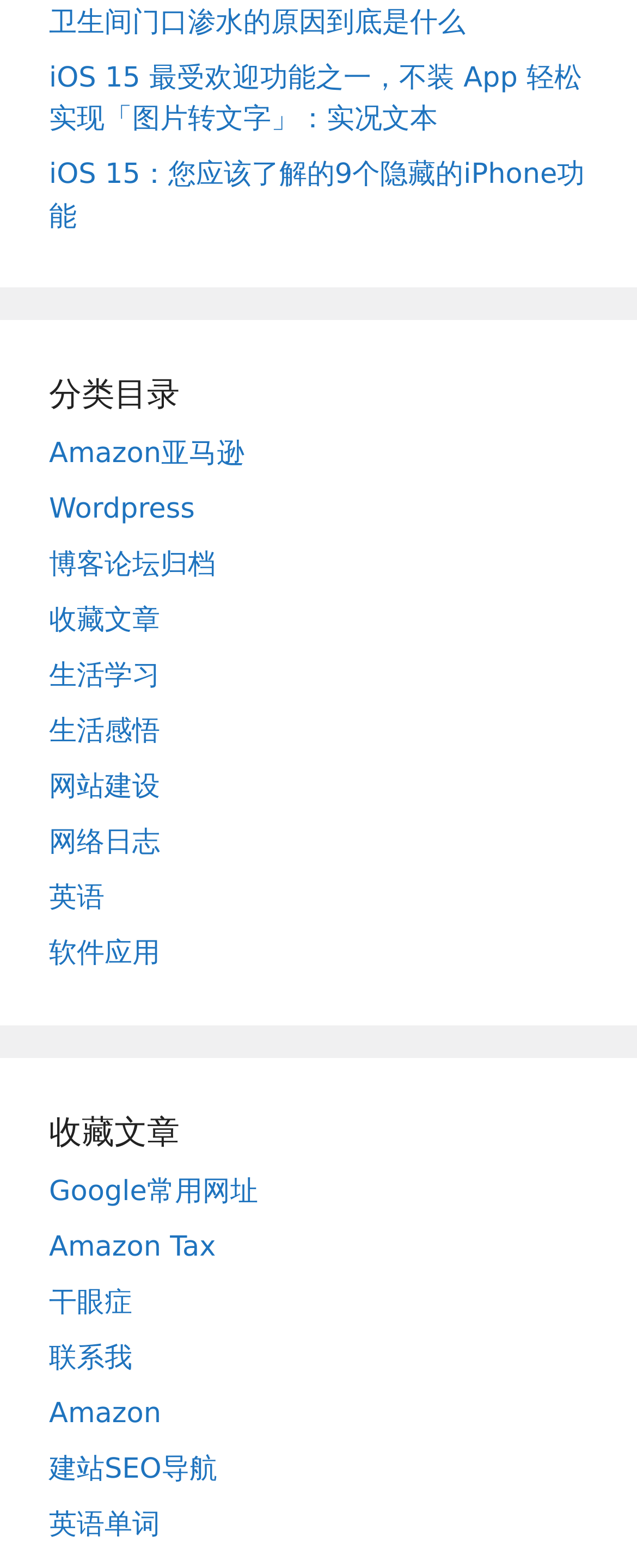Kindly determine the bounding box coordinates for the area that needs to be clicked to execute this instruction: "Browse the category directory".

[0.077, 0.236, 0.923, 0.267]